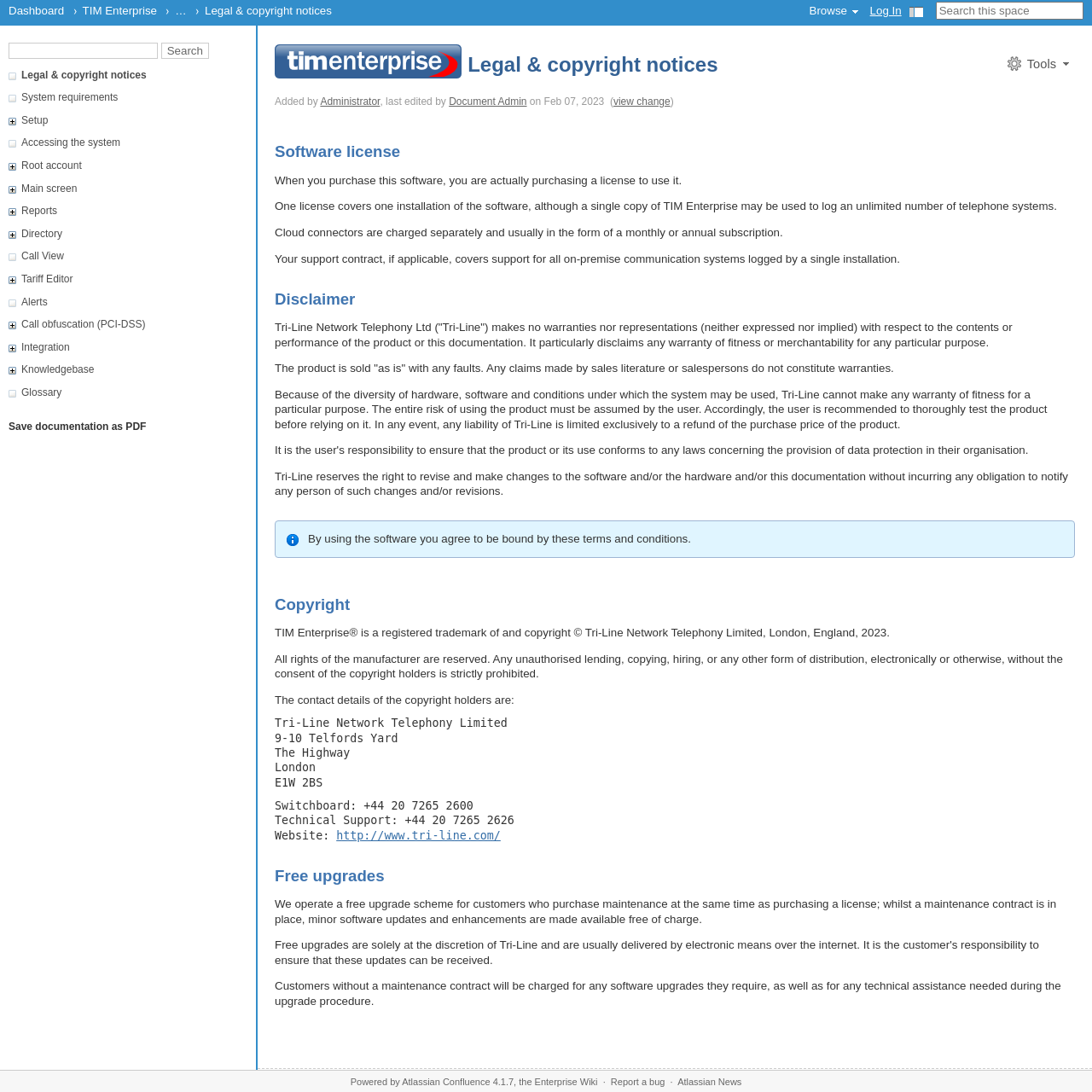Please specify the coordinates of the bounding box for the element that should be clicked to carry out this instruction: "Save documentation as PDF". The coordinates must be four float numbers between 0 and 1, formatted as [left, top, right, bottom].

[0.008, 0.385, 0.134, 0.396]